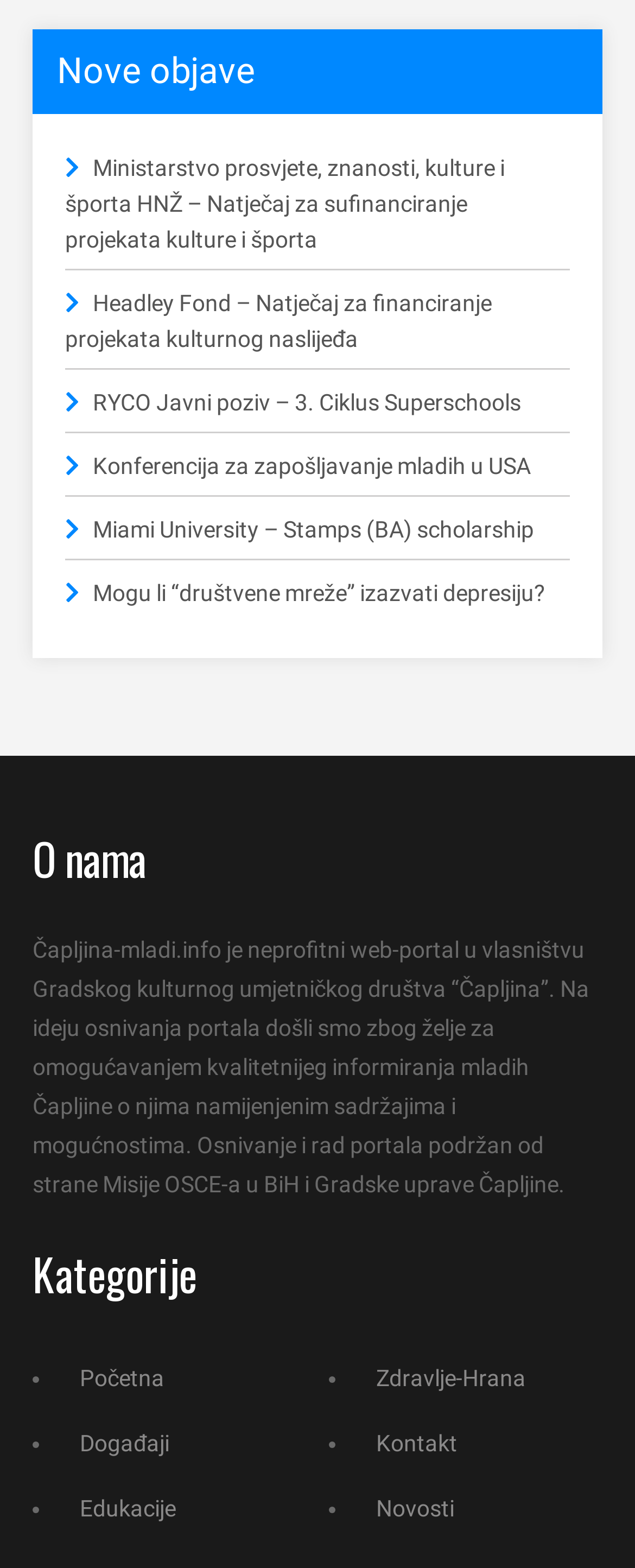What is the name of the conference mentioned on this webpage?
Based on the screenshot, provide your answer in one word or phrase.

Konferencija za zapošljavanje mladih u USA